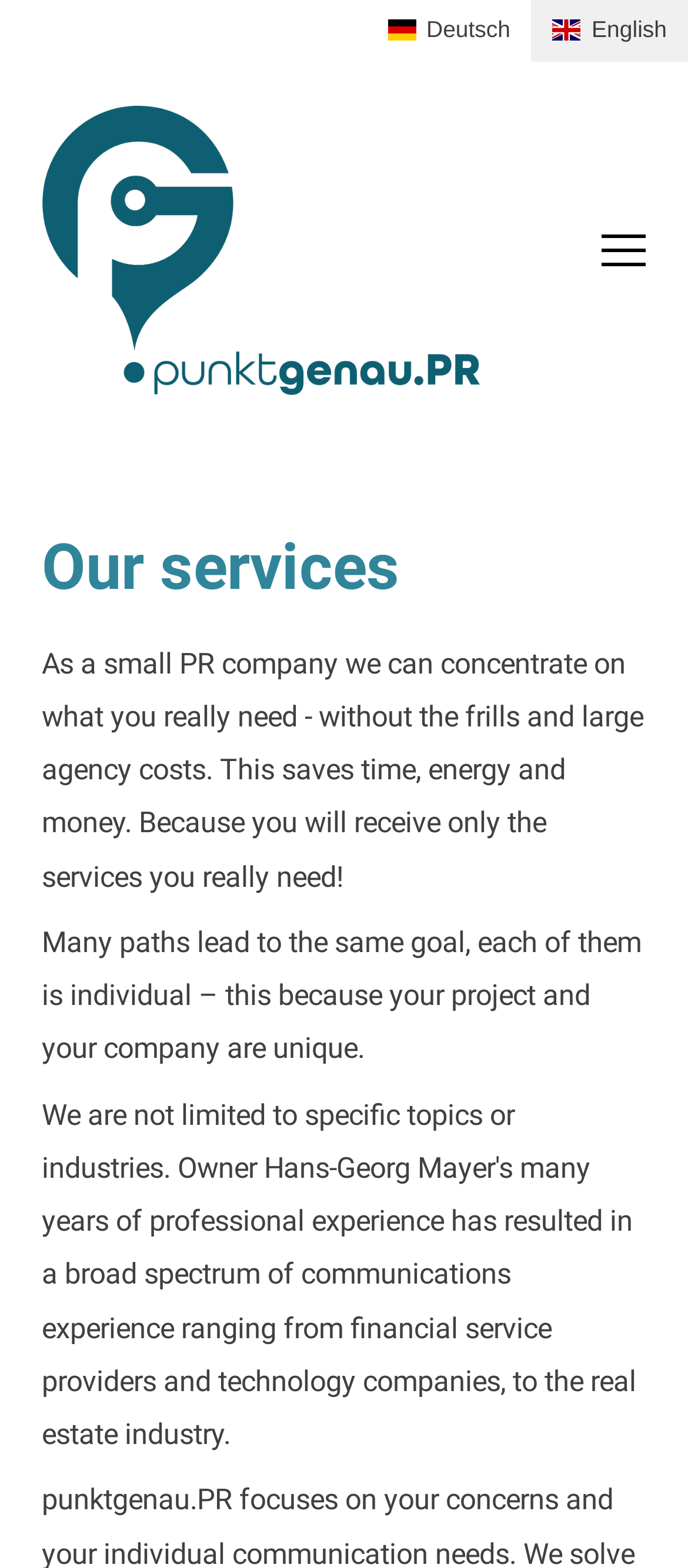How many languages are available on the website?
Answer the question with a single word or phrase derived from the image.

2